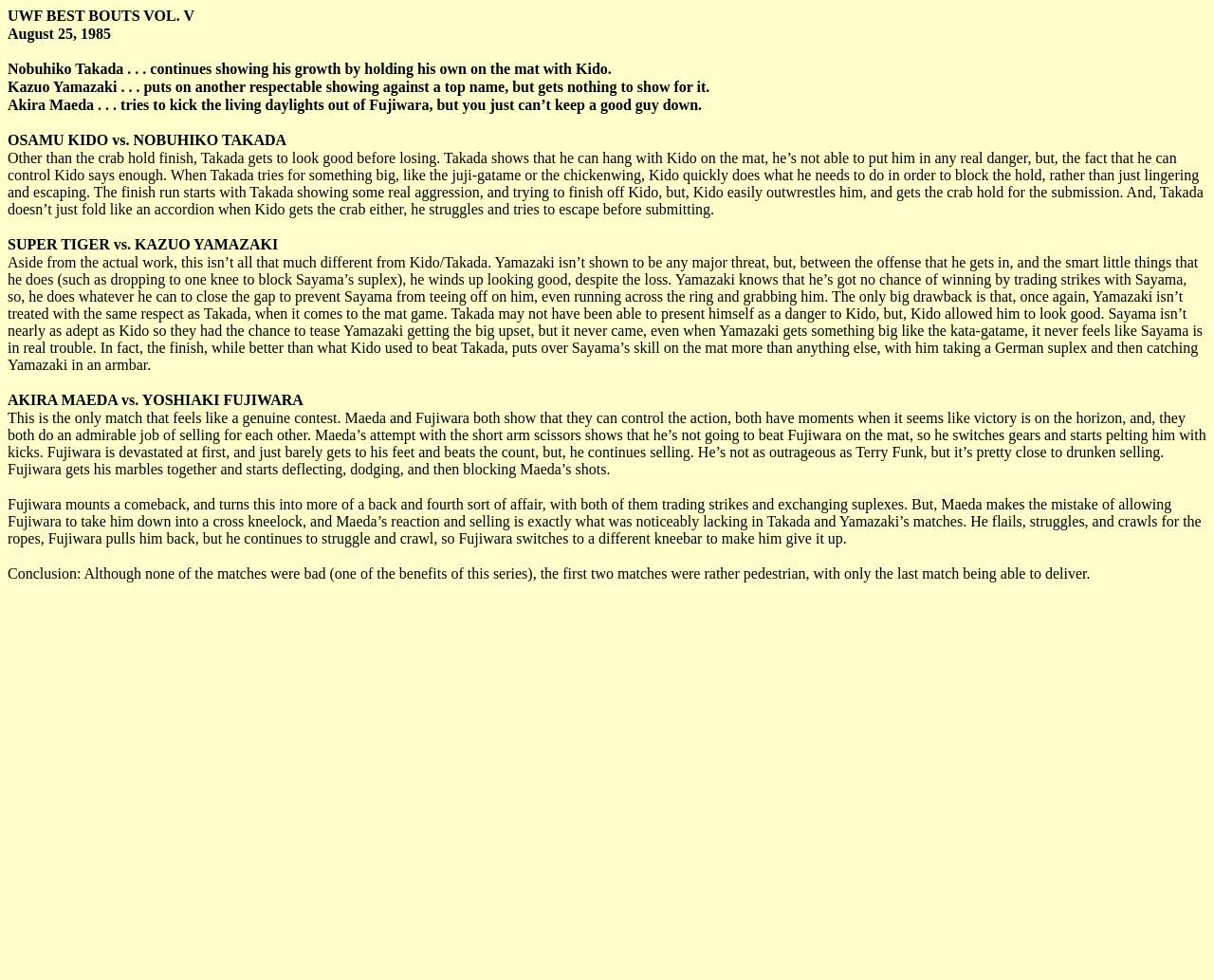What is the date of the event described on this webpage?
Please provide a single word or phrase as your answer based on the screenshot.

August 25, 1985